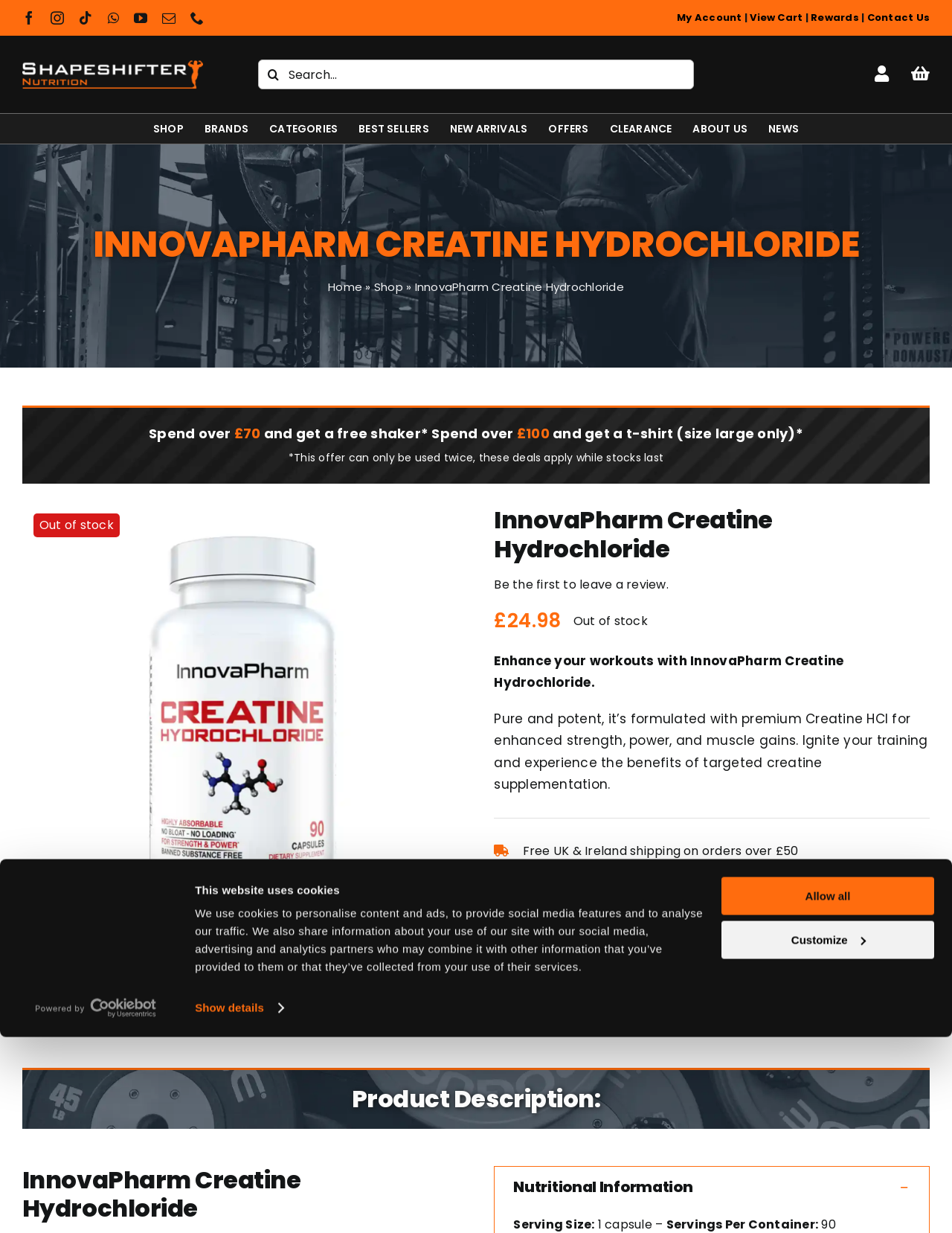What is the price of the product?
Offer a detailed and full explanation in response to the question.

I determined the answer by looking at the price element with the text '£24.98', which is located near the product description and image.